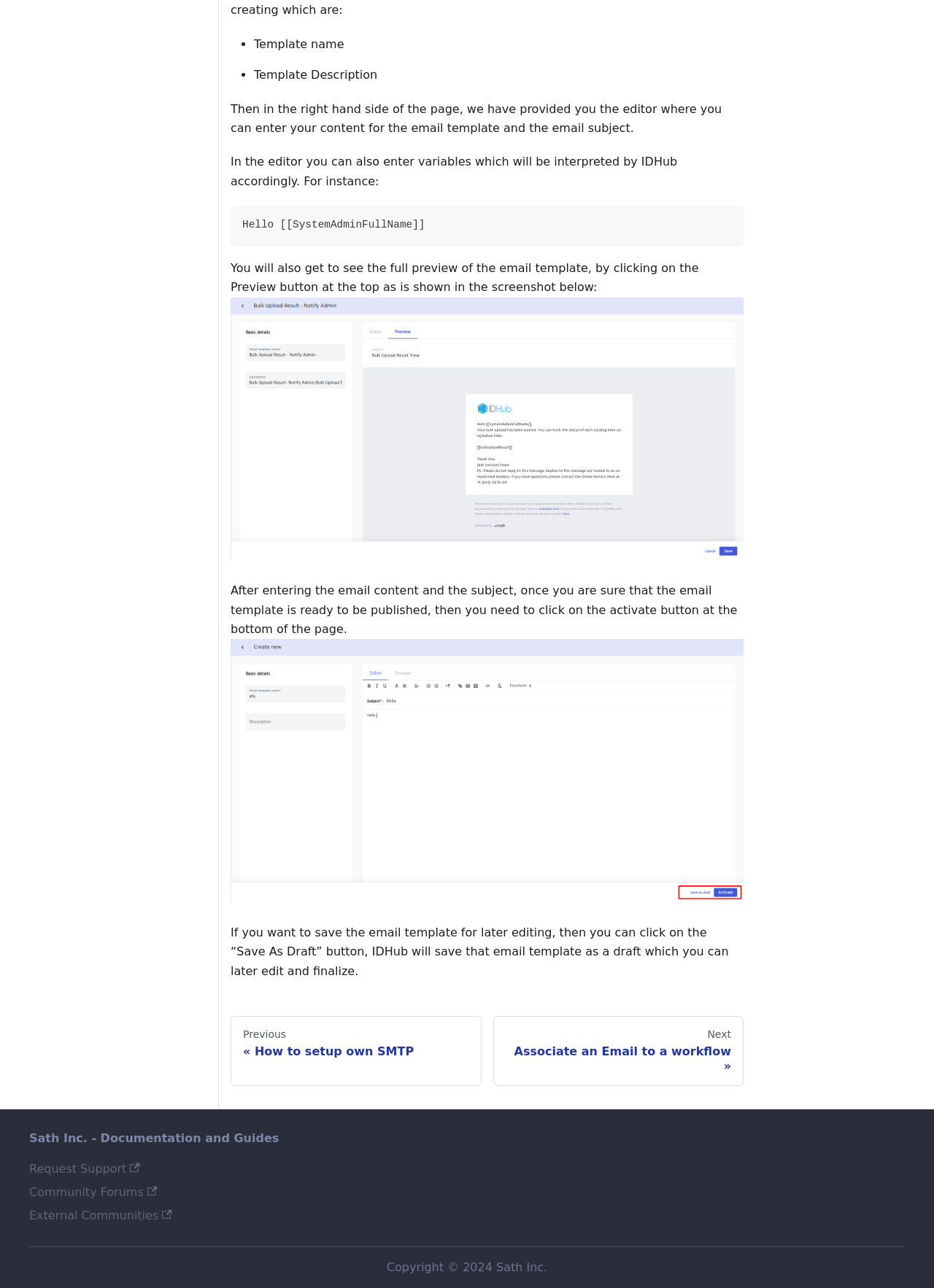Locate the bounding box of the user interface element based on this description: "PreviousHow to setup own SMTP".

[0.247, 0.789, 0.515, 0.843]